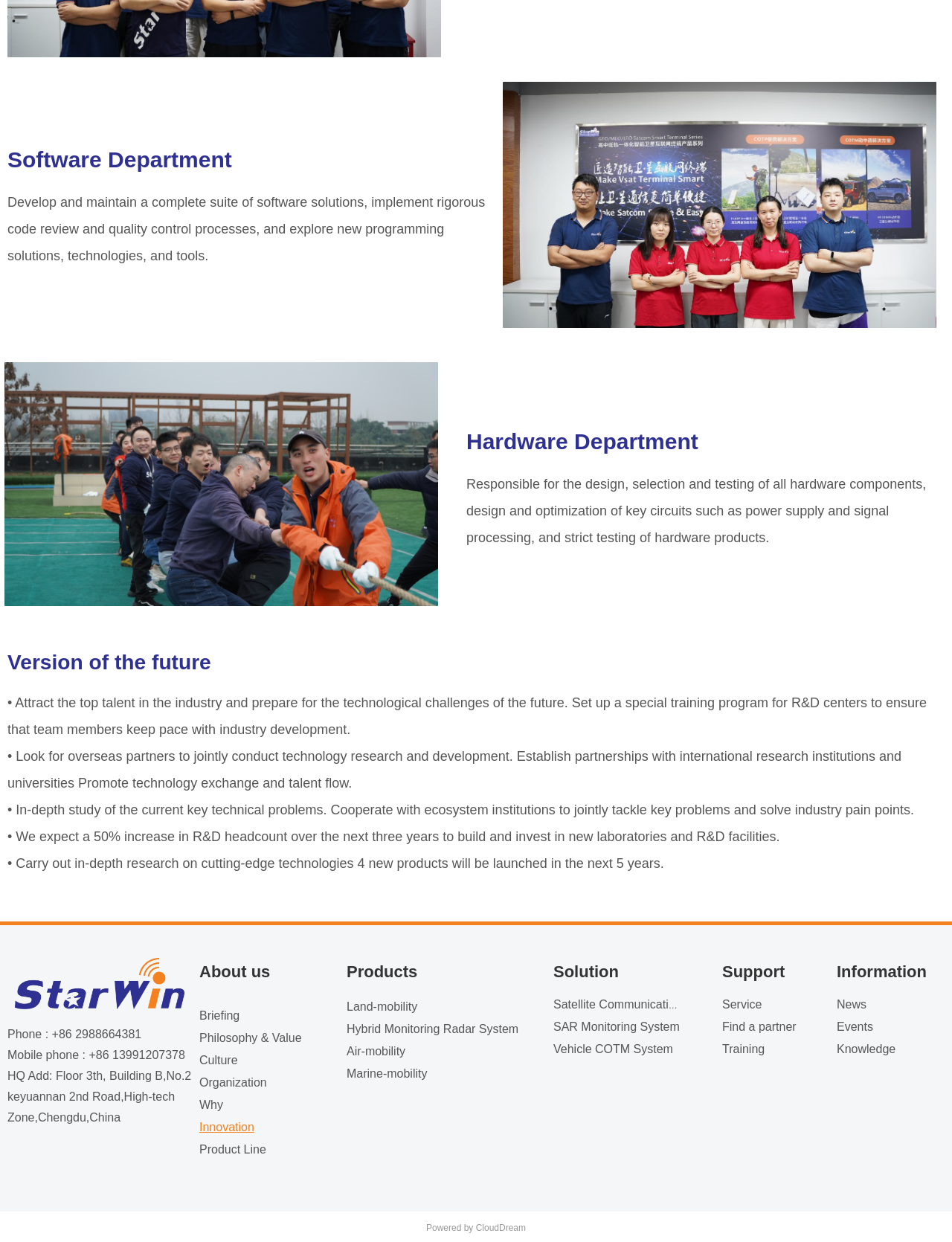Locate and provide the bounding box coordinates for the HTML element that matches this description: "Knowledge".

[0.871, 0.835, 0.983, 0.853]